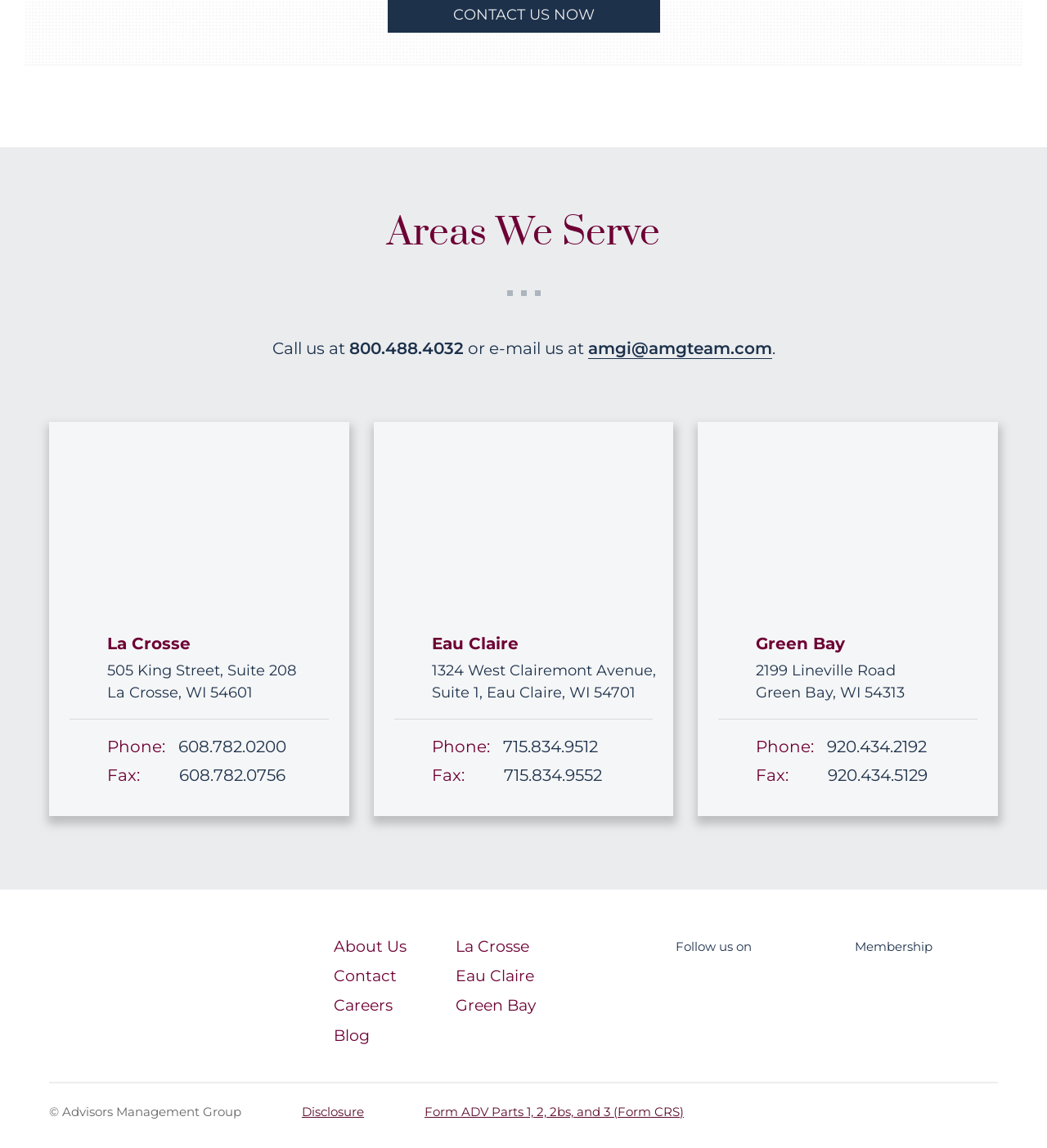Provide a brief response in the form of a single word or phrase:
How many locations are listed on the webpage?

3